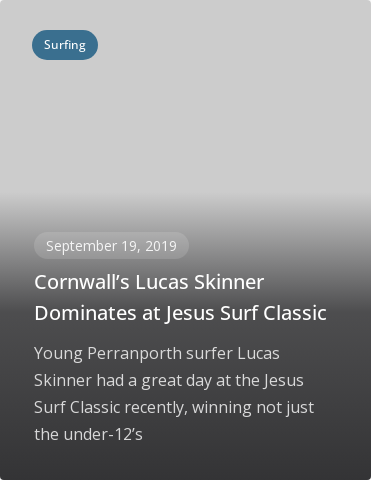Give a thorough and detailed caption for the image.

The image features an action-packed scene from the Jesus Surf Classic, highlighting Cornwall's young surfing prodigy, Lucas Skinner. On September 19, 2019, this Perranporth surfer showcased his exceptional skills, dominating in the under-12 category during the event. The backdrop captures the essence of surfing culture in Cornwall, emphasizing the excitement and talent present at this annual competition. Lucas's achievements not only reflect his dedication but also contribute to the rich legacy of surfing in the region.